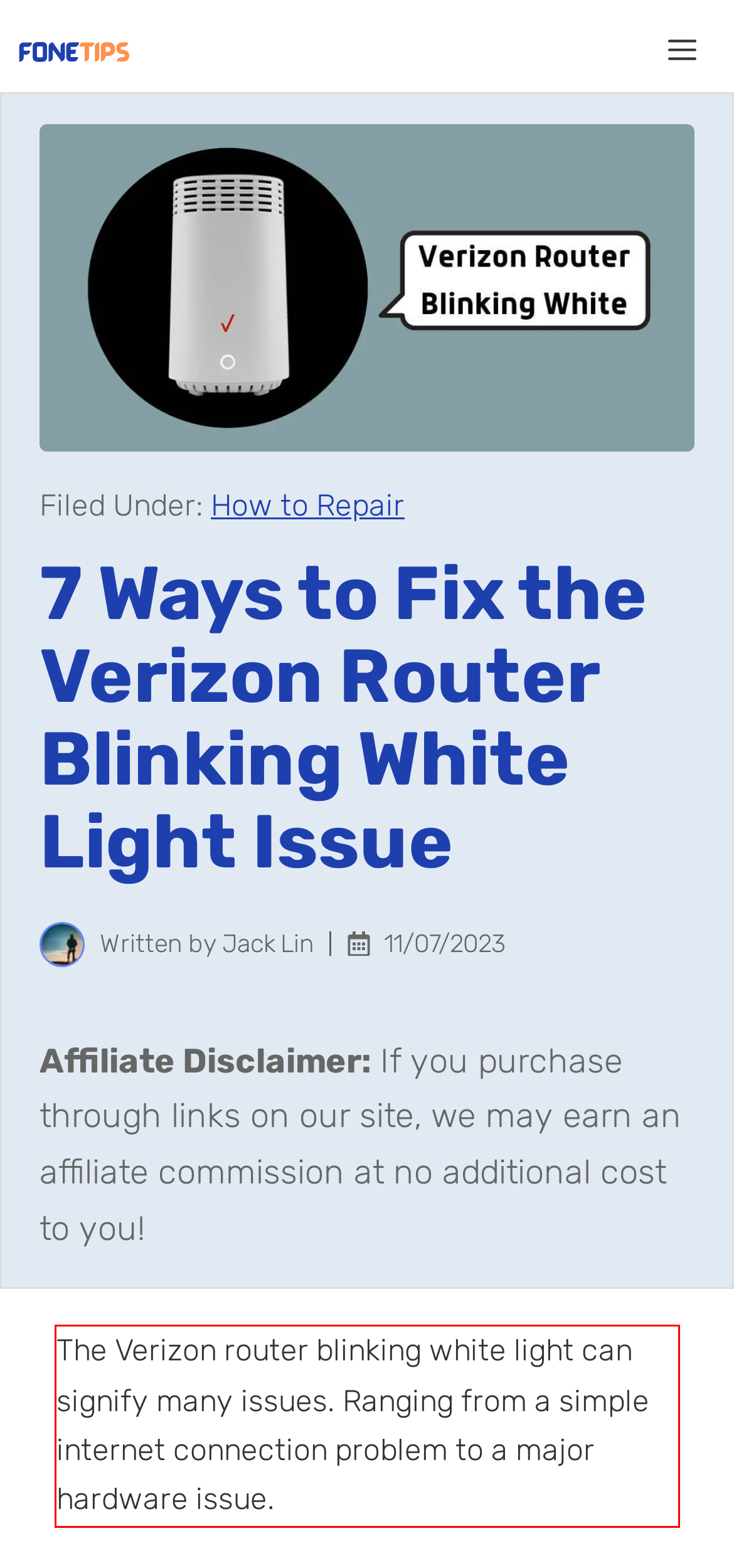Identify and transcribe the text content enclosed by the red bounding box in the given screenshot.

The Verizon router blinking white light can signify many issues. Ranging from a simple internet connection problem to a major hardware issue.